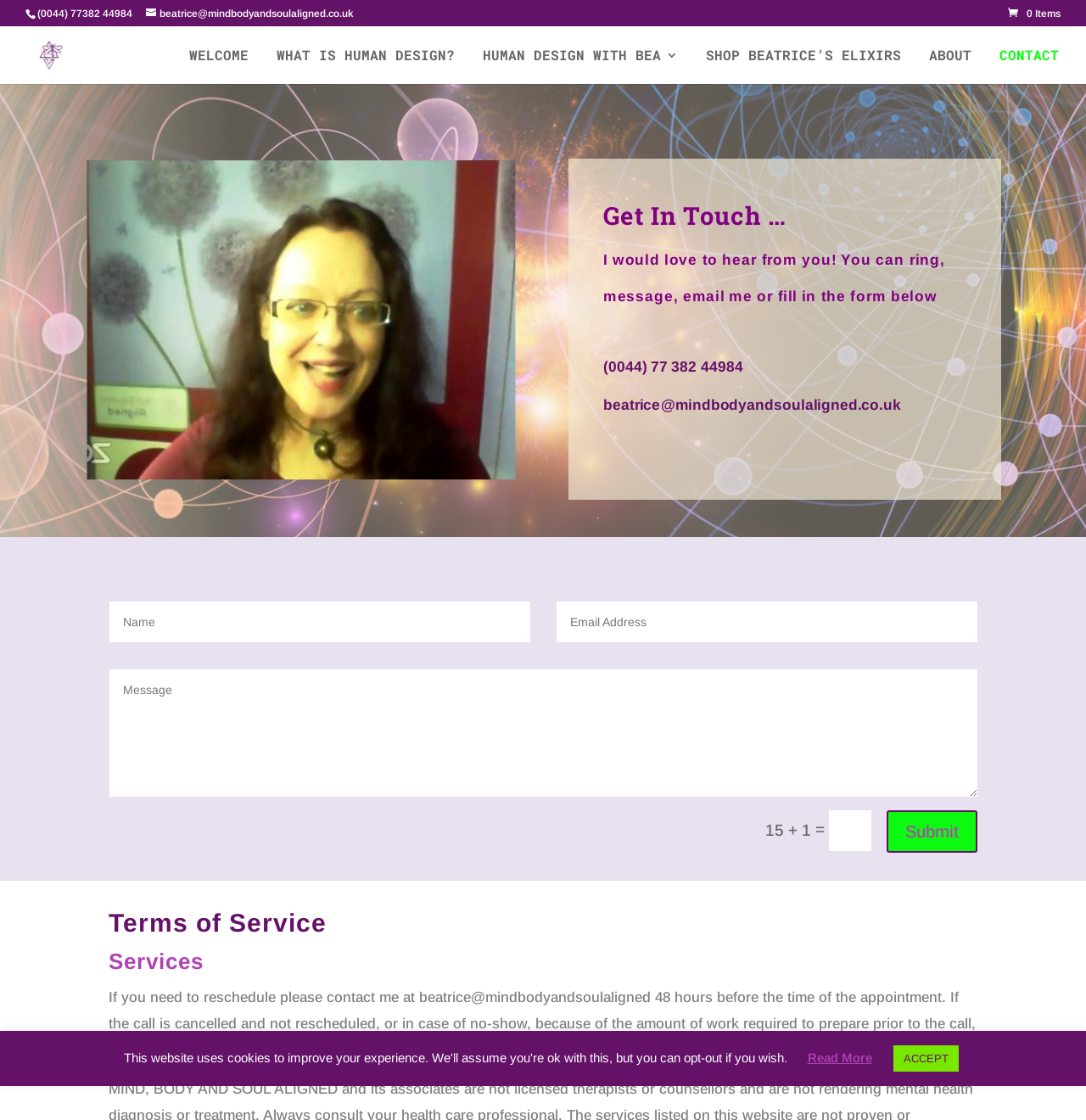Locate the bounding box coordinates of the element's region that should be clicked to carry out the following instruction: "Click the Submit button". The coordinates need to be four float numbers between 0 and 1, i.e., [left, top, right, bottom].

[0.816, 0.723, 0.9, 0.761]